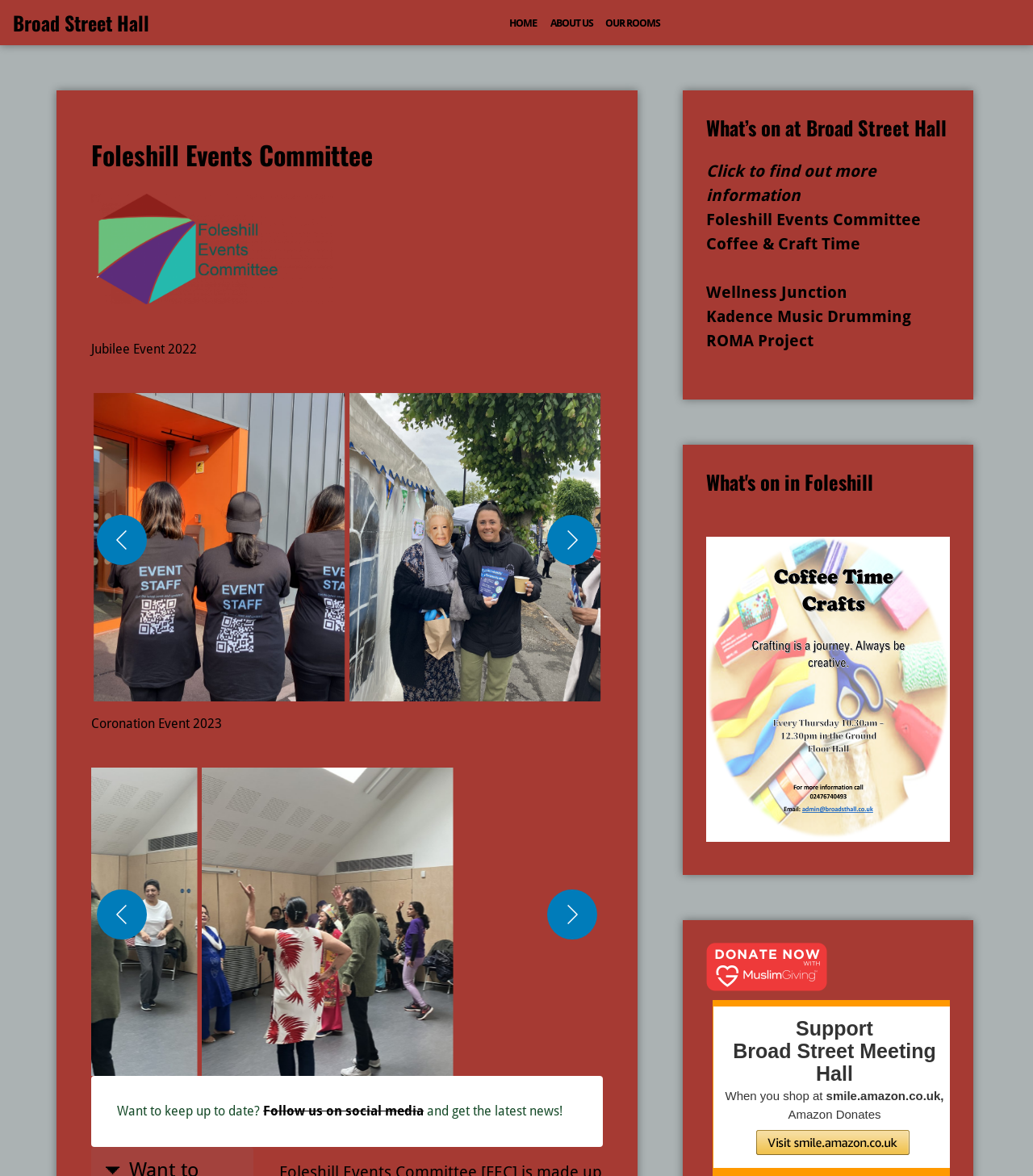Using the elements shown in the image, answer the question comprehensively: What is the name of the hall?

The name of the hall can be found in the heading element at the top of the page, which reads 'Broad Street Hall'. This is also the text of the link element next to it.